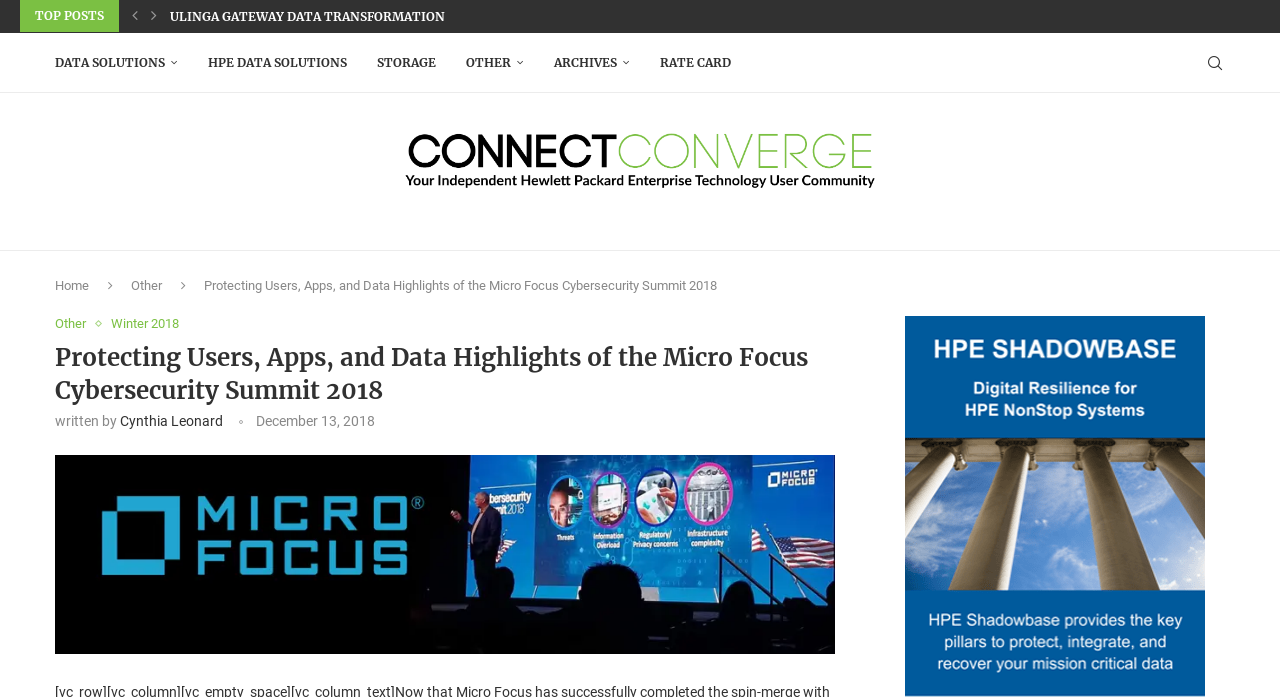Could you specify the bounding box coordinates for the clickable section to complete the following instruction: "Click on the 'Previous slide' button"?

[0.099, 0.0, 0.112, 0.046]